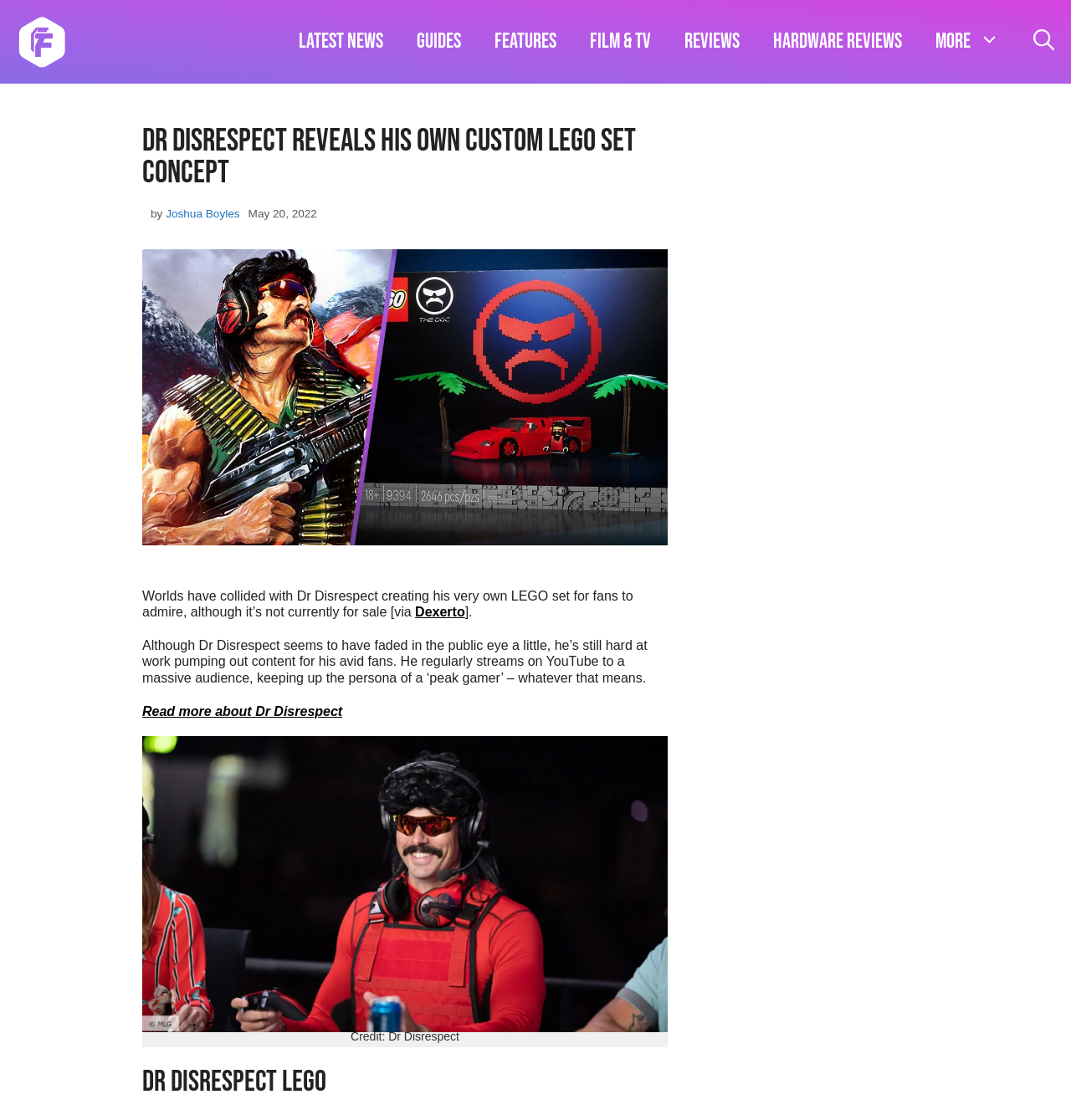Show the bounding box coordinates for the element that needs to be clicked to execute the following instruction: "Search website". Provide the coordinates in the form of four float numbers between 0 and 1, i.e., [left, top, right, bottom].

None